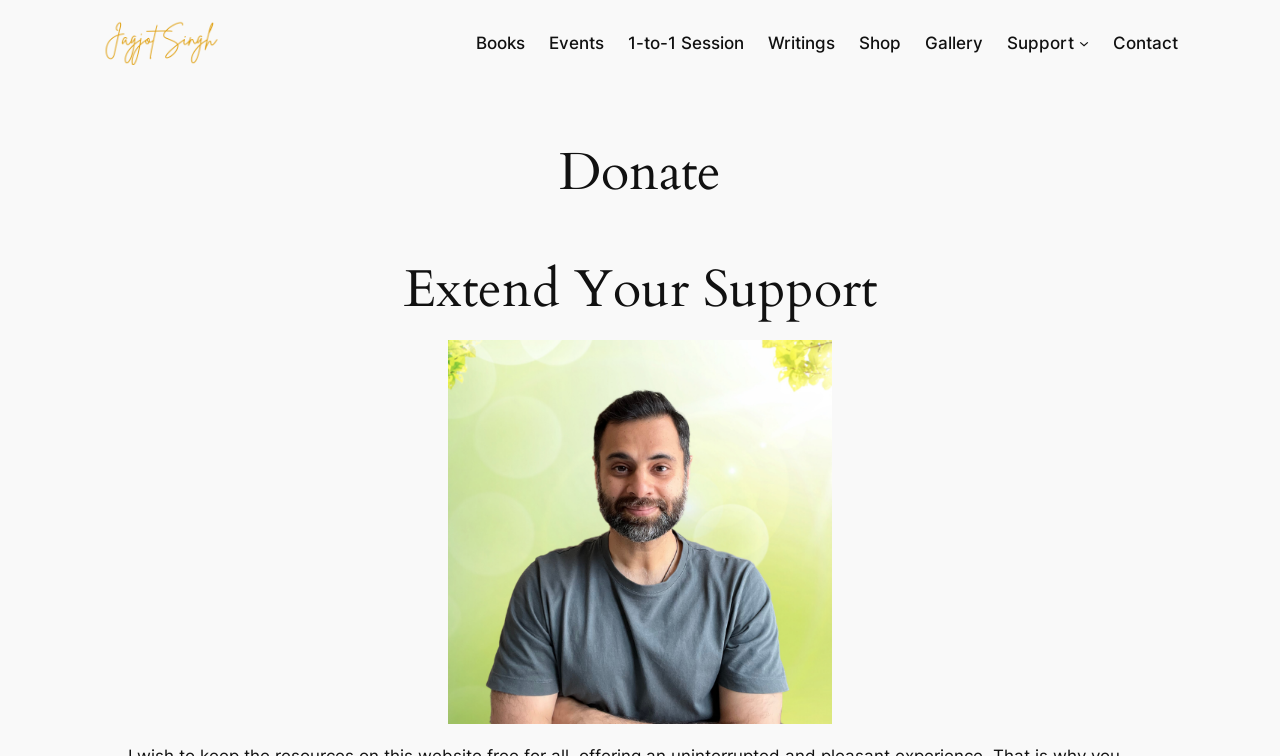Determine the bounding box coordinates of the clickable region to execute the instruction: "Click the 'Books' link". The coordinates should be four float numbers between 0 and 1, denoted as [left, top, right, bottom].

[0.372, 0.039, 0.41, 0.073]